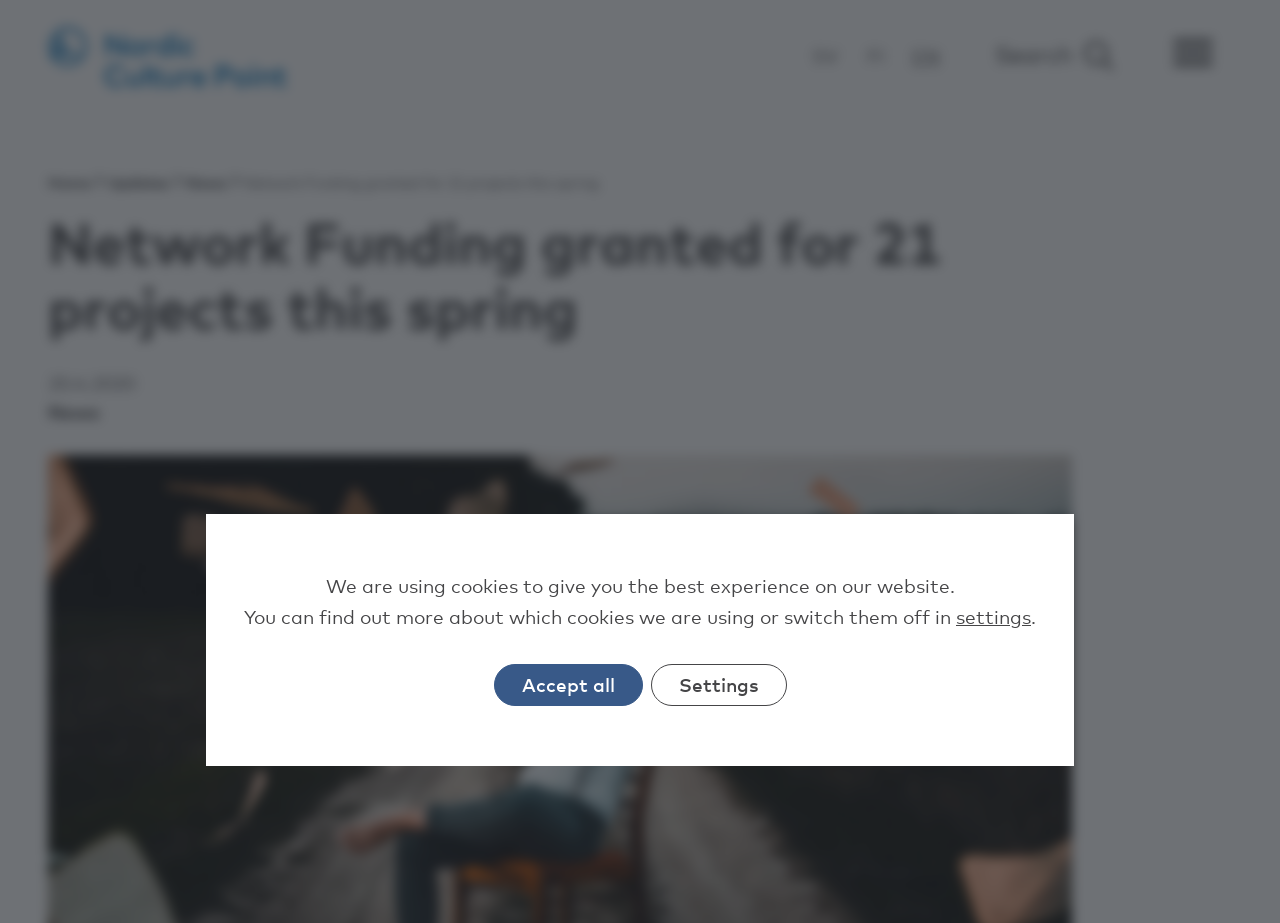Using the given description, provide the bounding box coordinates formatted as (top-left x, top-left y, bottom-right x, bottom-right y), with all values being floating point numbers between 0 and 1. Description: Main Menu

[0.902, 0.022, 0.962, 0.1]